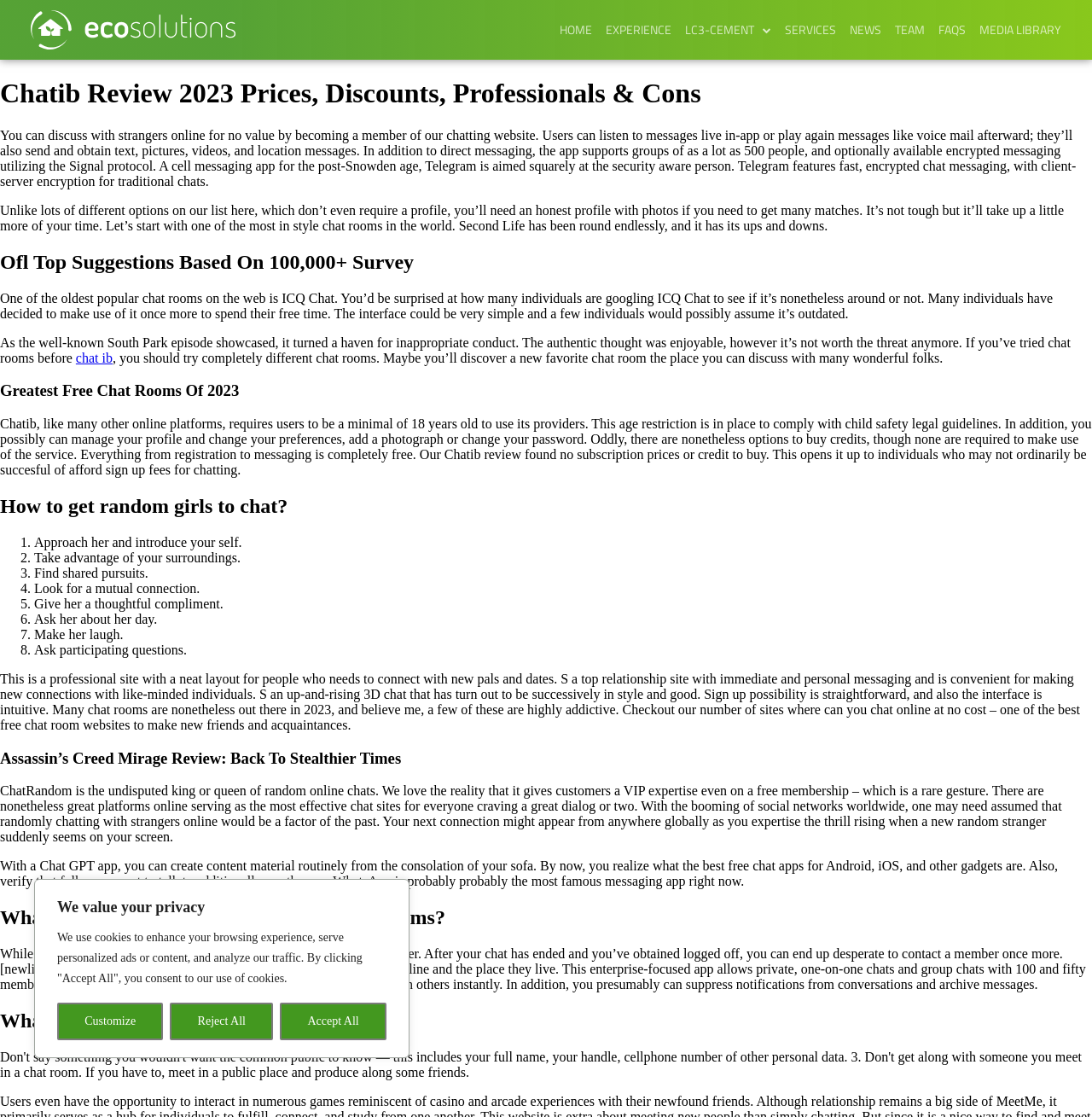Determine the bounding box coordinates for the clickable element to execute this instruction: "Click the 'EXPERIENCE' link". Provide the coordinates as four float numbers between 0 and 1, i.e., [left, top, right, bottom].

[0.555, 0.009, 0.615, 0.044]